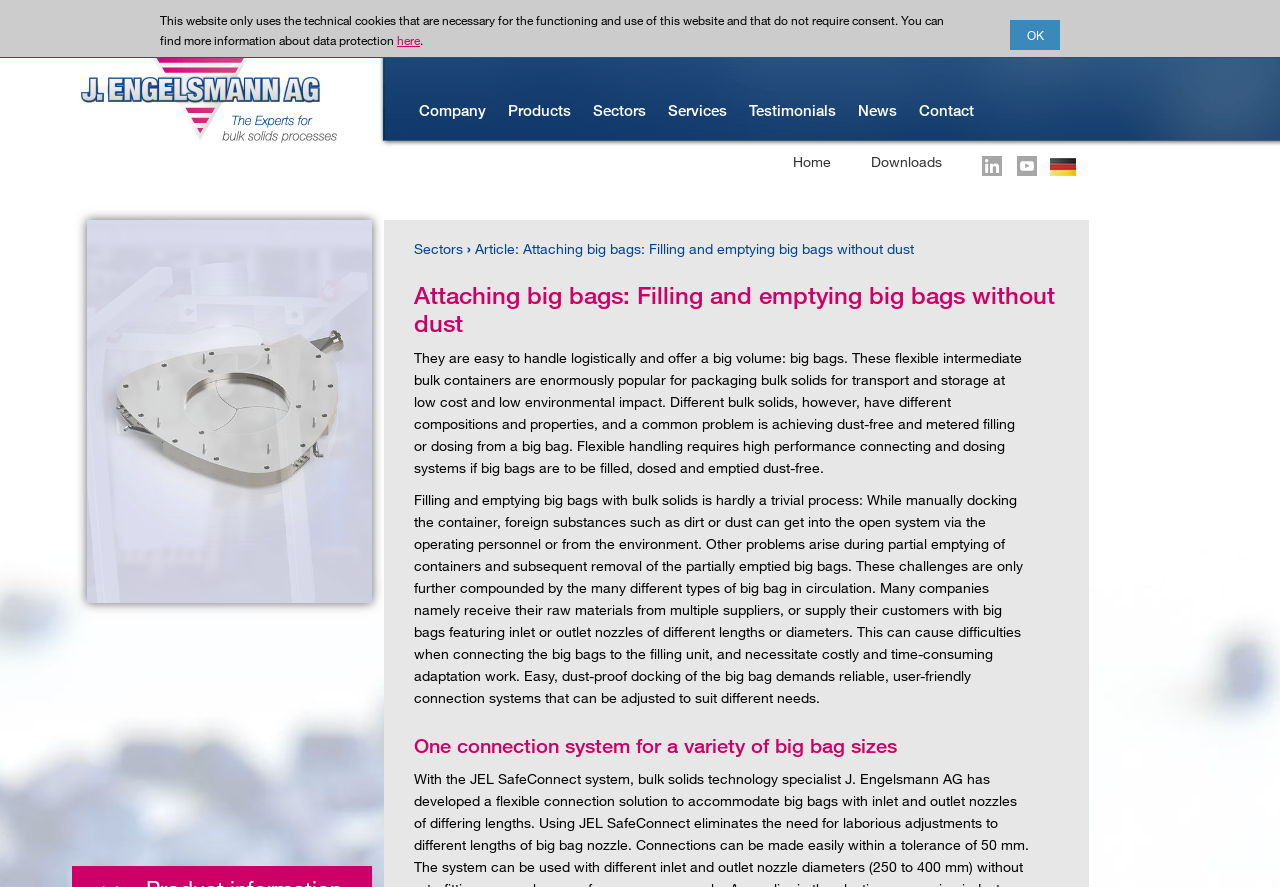Please find the bounding box coordinates of the element that you should click to achieve the following instruction: "Click on the 'Company' link". The coordinates should be presented as four float numbers between 0 and 1: [left, top, right, bottom].

[0.328, 0.114, 0.38, 0.134]